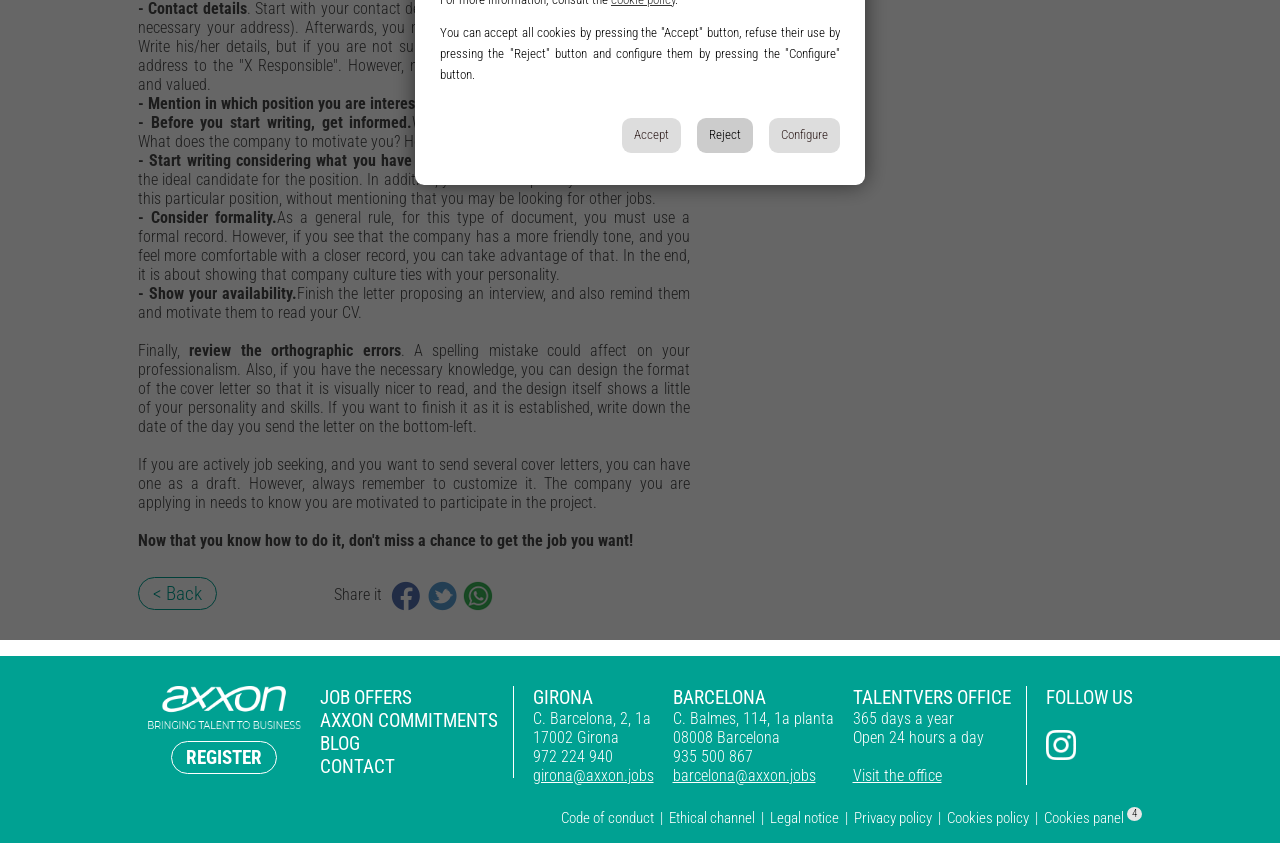Using the provided element description: "girona@axxon.jobs", determine the bounding box coordinates of the corresponding UI element in the screenshot.

[0.416, 0.908, 0.511, 0.931]